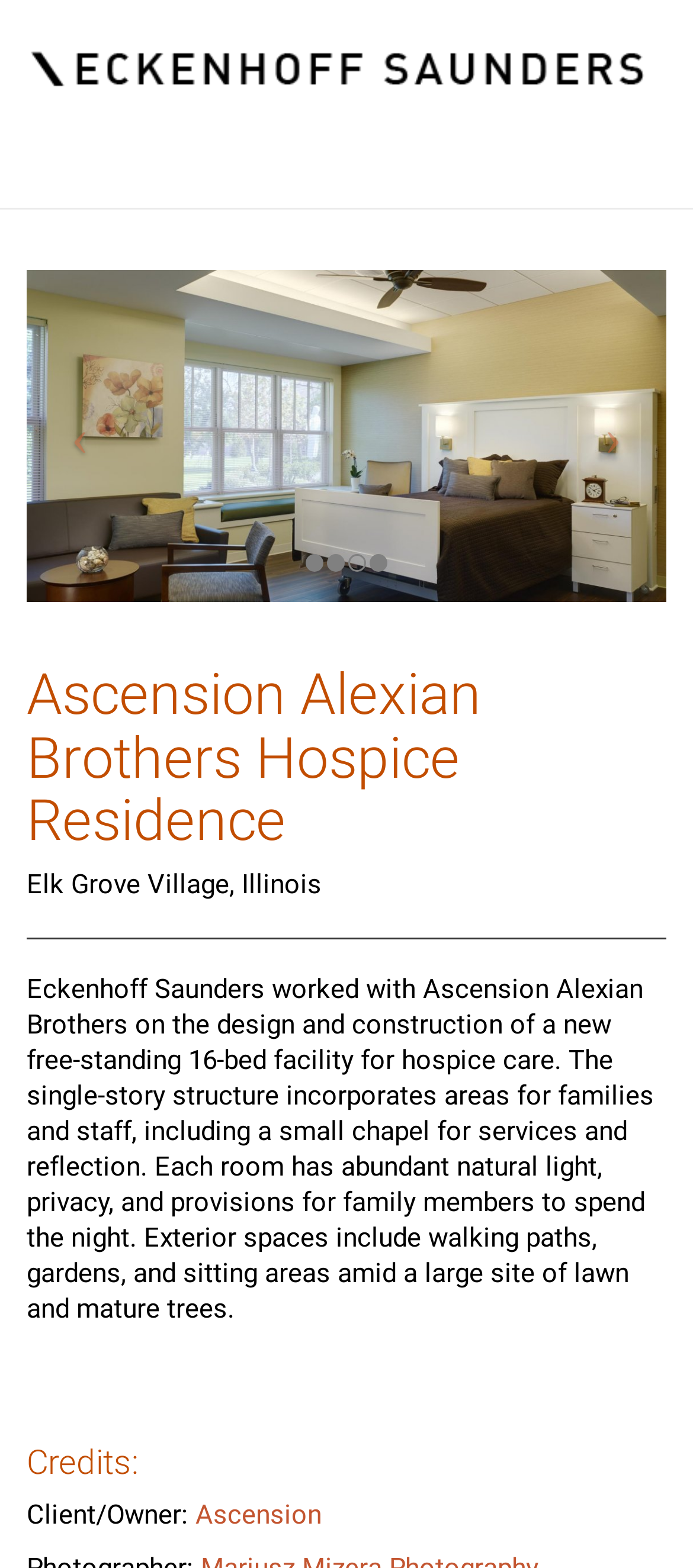Using the provided description: "Ascension", find the bounding box coordinates of the corresponding UI element. The output should be four float numbers between 0 and 1, in the format [left, top, right, bottom].

[0.282, 0.956, 0.464, 0.976]